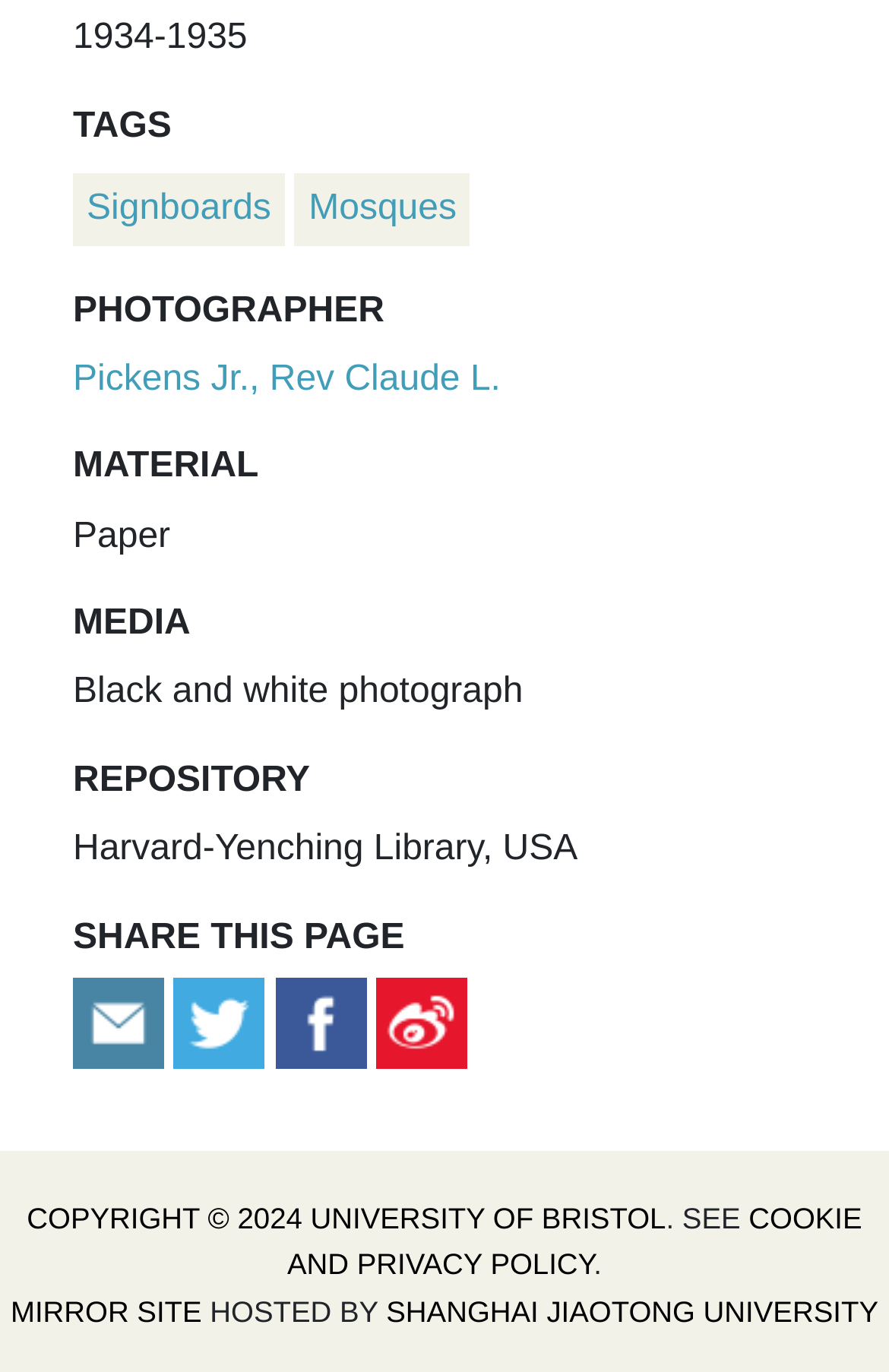Examine the screenshot and answer the question in as much detail as possible: What is the photographer's name?

The photographer's name can be found in the 'PHOTOGRAPHER' section, where it is listed as 'Pickens Jr., Rev Claude L.'.